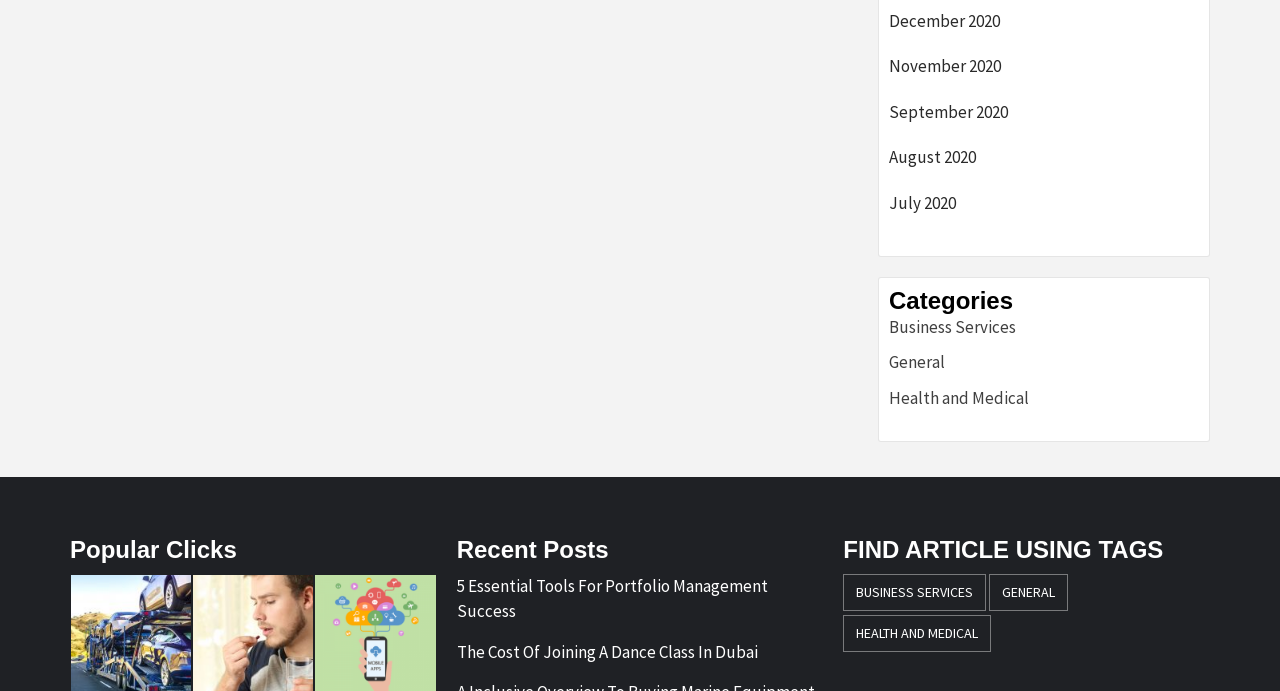Bounding box coordinates are specified in the format (top-left x, top-left y, bottom-right x, bottom-right y). All values are floating point numbers bounded between 0 and 1. Please provide the bounding box coordinate of the region this sentence describes: Business Services

[0.659, 0.83, 0.771, 0.884]